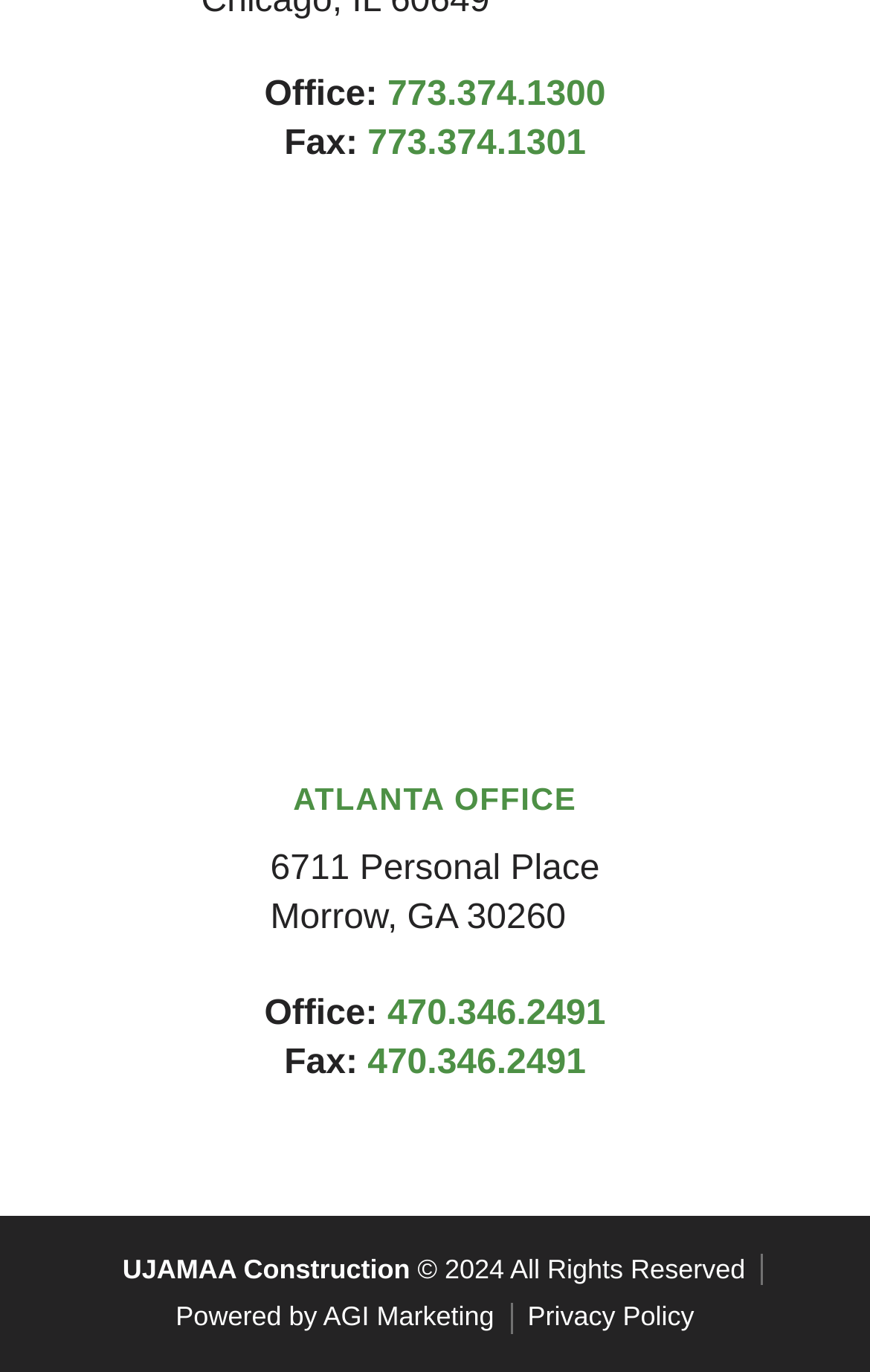What is the name of the company?
Could you please answer the question thoroughly and with as much detail as possible?

I found the name of the company by looking at the static text element at the top of the page that says 'UJAMAA Construction'.